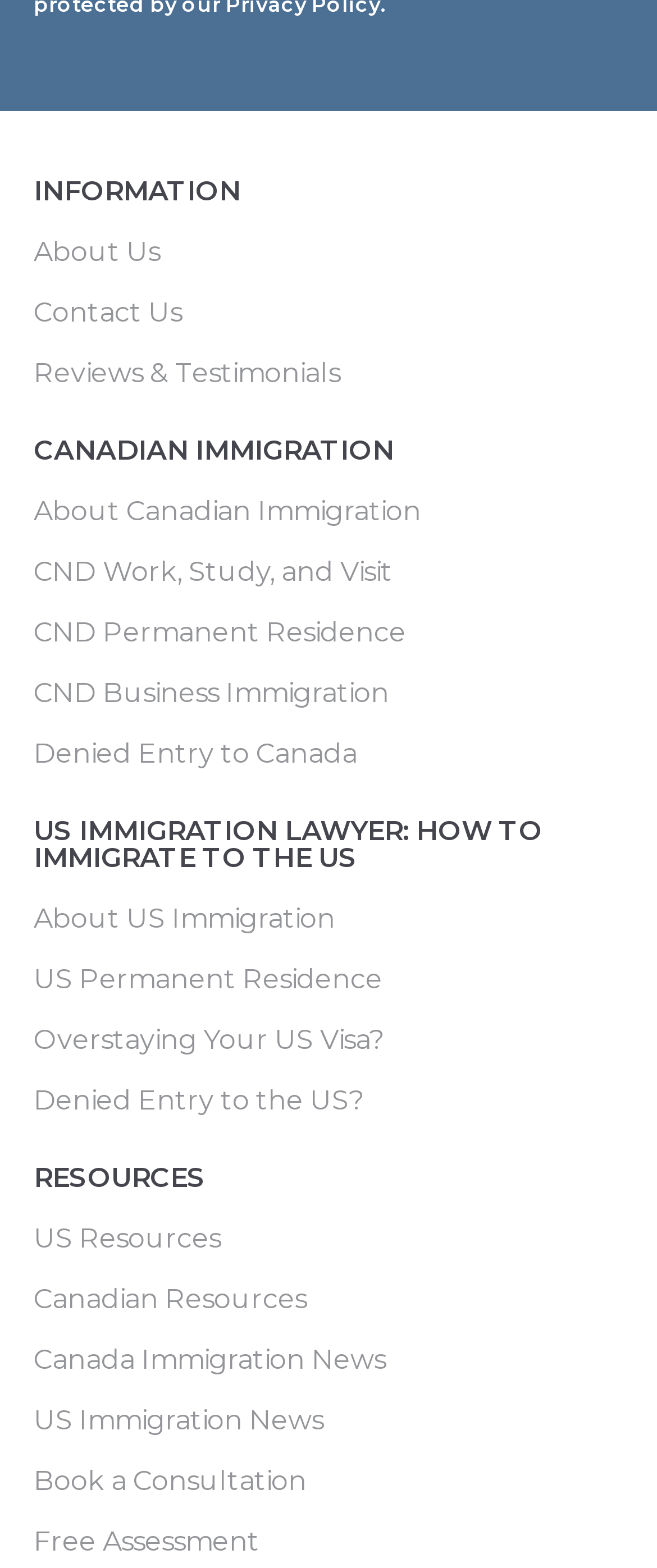What is the main topic of this website?
Based on the content of the image, thoroughly explain and answer the question.

Based on the links provided on the webpage, it appears that the website is focused on immigration, specifically Canadian and US immigration, with links to information about permanent residence, work, study, and visit visas, as well as resources and news related to immigration.